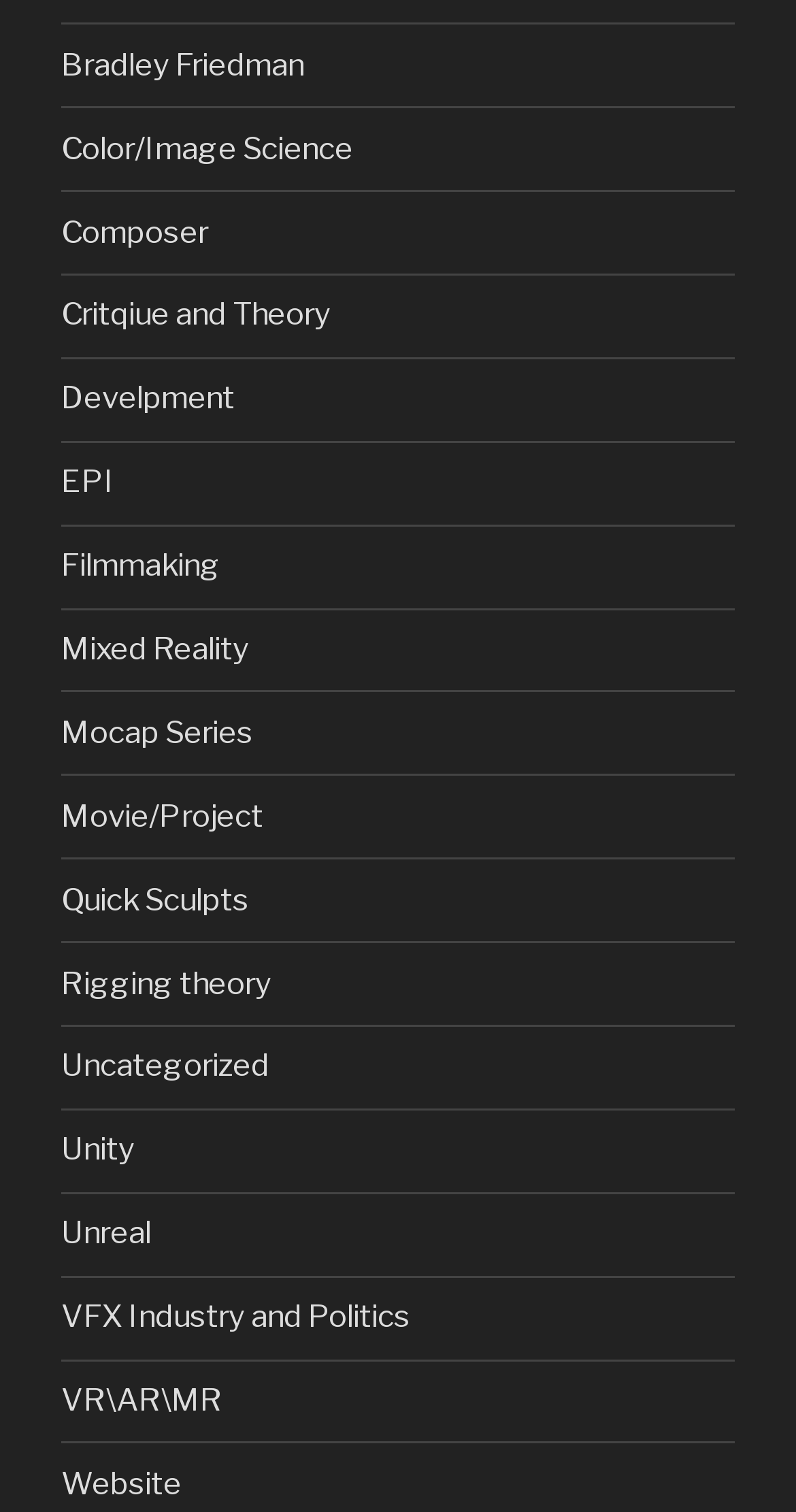What is the link below 'Filmmaking'?
Based on the visual content, answer with a single word or a brief phrase.

Mixed Reality